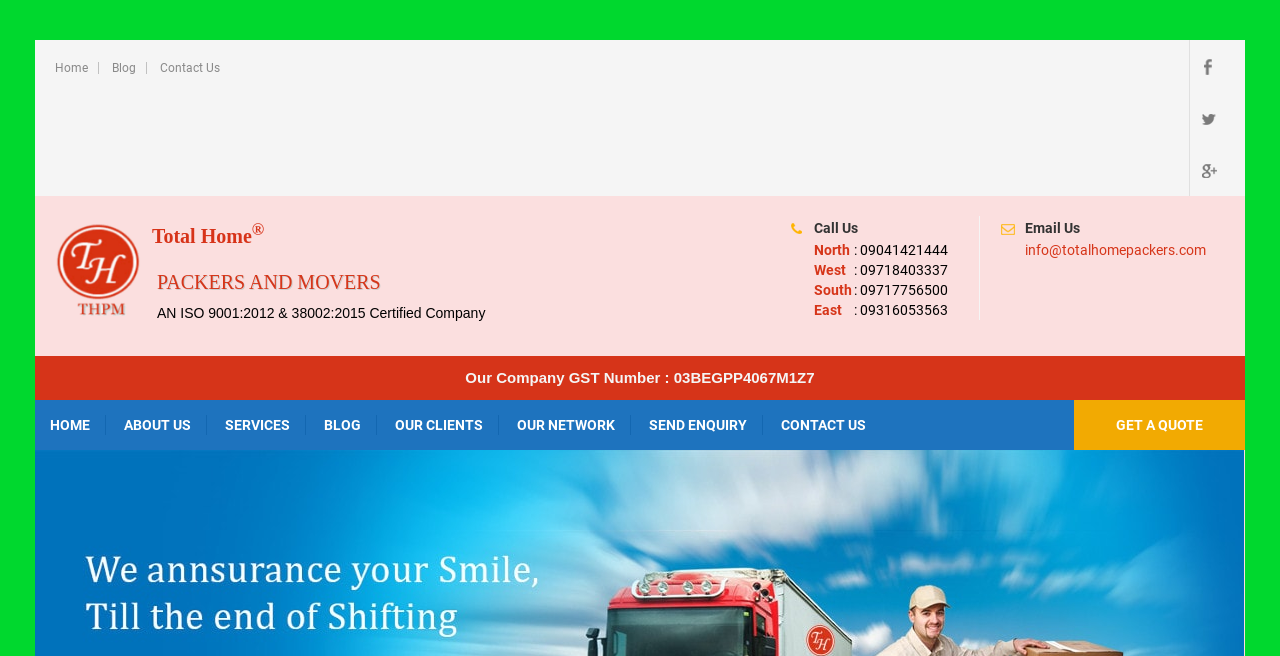Based on the element description: "title="facebook"", identify the UI element and provide its bounding box coordinates. Use four float numbers between 0 and 1, [left, top, right, bottom].

[0.873, 0.061, 0.901, 0.14]